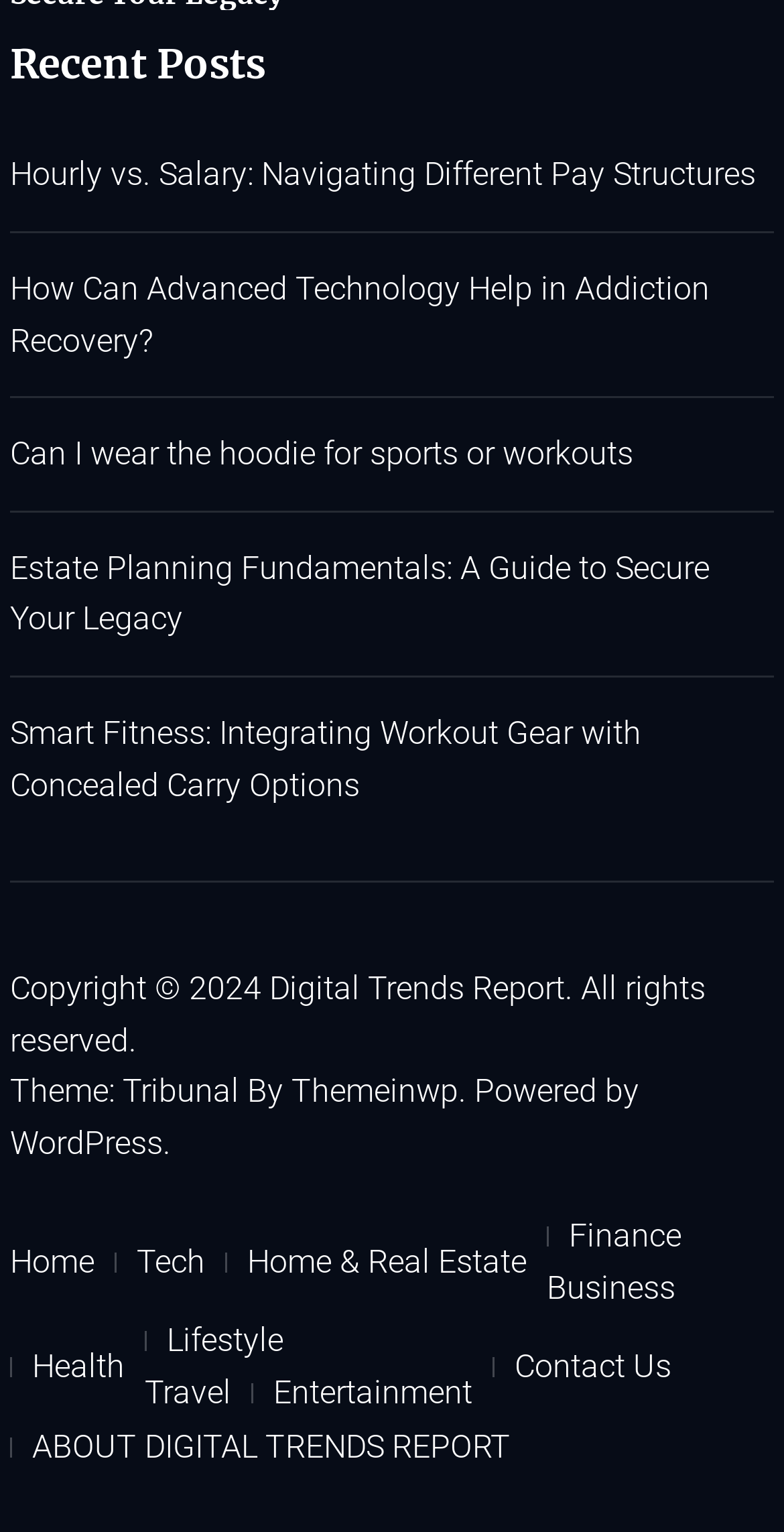Locate the bounding box coordinates of the area you need to click to fulfill this instruction: 'Navigate to the home page'. The coordinates must be in the form of four float numbers ranging from 0 to 1: [left, top, right, bottom].

[0.013, 0.807, 0.146, 0.841]